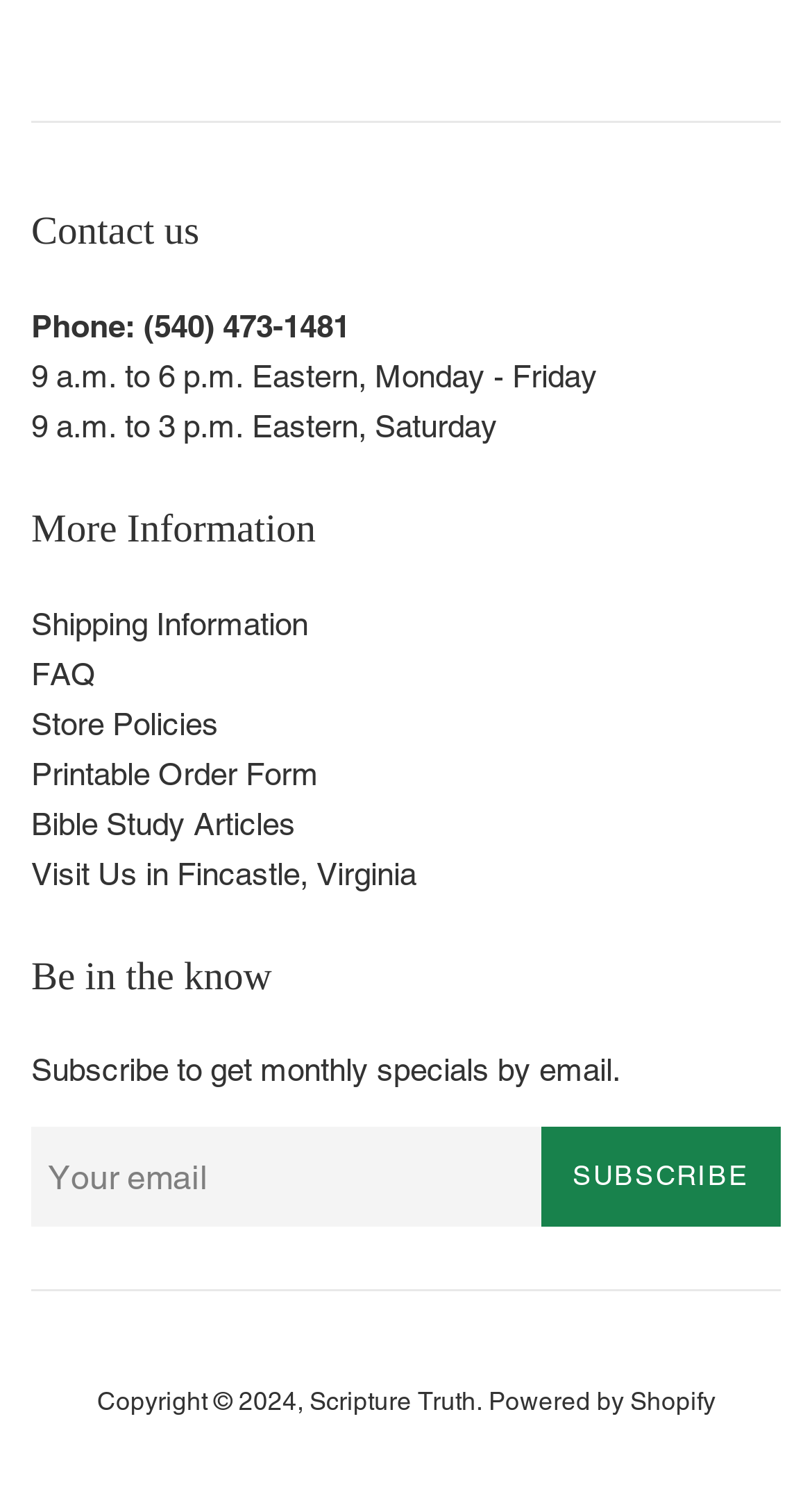Show the bounding box coordinates for the element that needs to be clicked to execute the following instruction: "Click on the 'FAQ' link". Provide the coordinates in the form of four float numbers between 0 and 1, i.e., [left, top, right, bottom].

[0.038, 0.44, 0.118, 0.464]